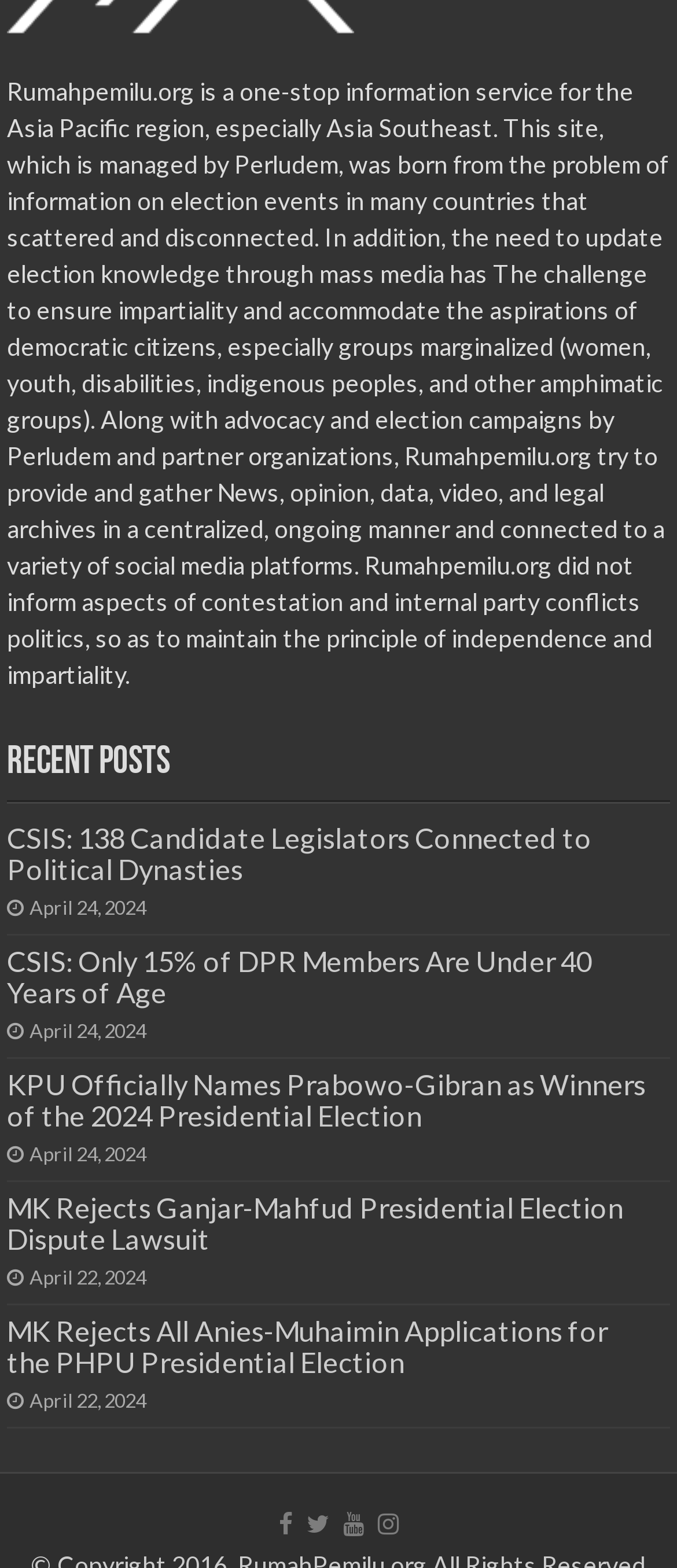What is the title of the first recent post?
Please answer the question as detailed as possible.

The first recent post is a heading element with the title 'CSIS: 138 Candidate Legislators Connected to Political Dynasties', which is also a link to the full article.